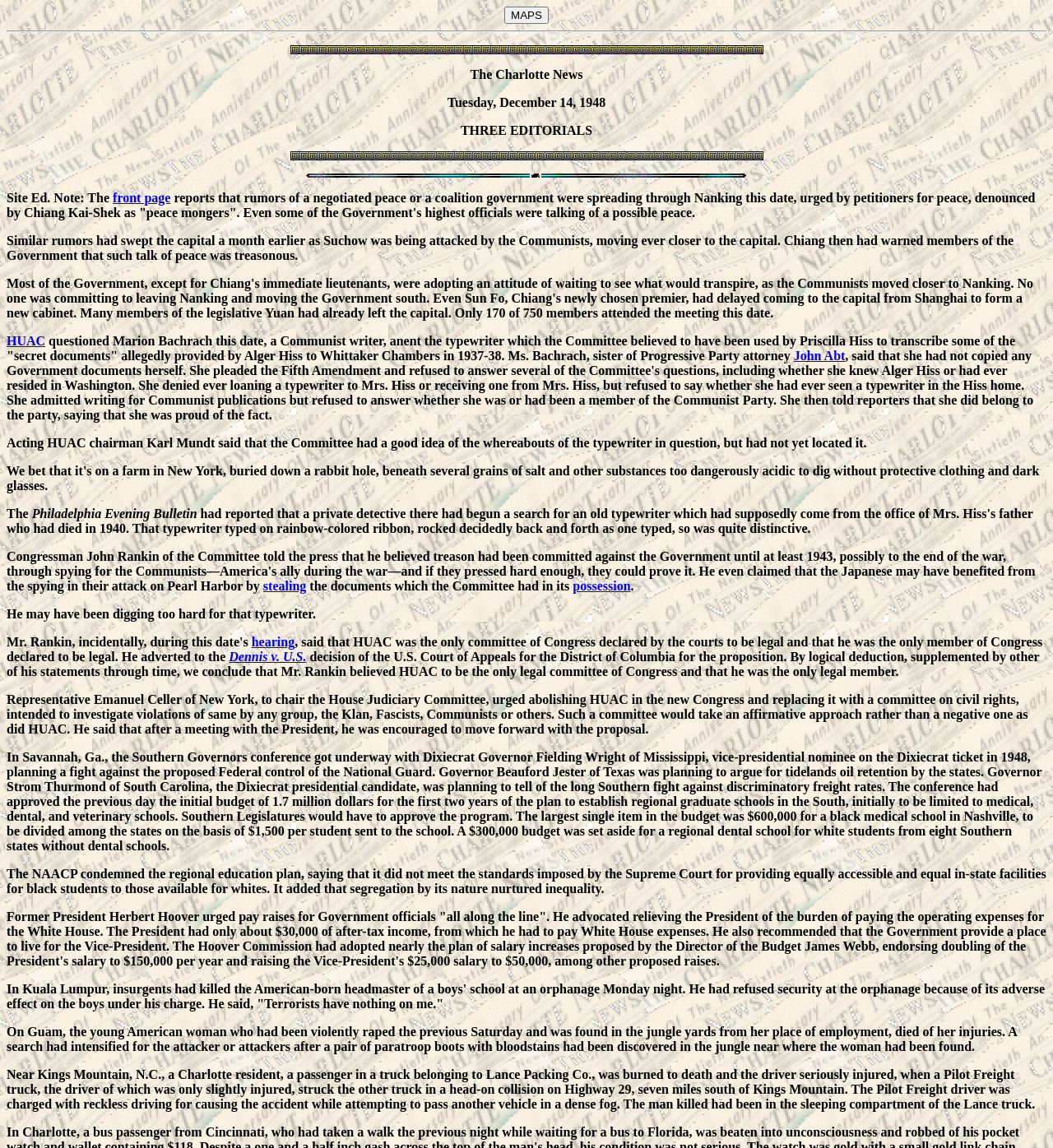Please find the bounding box coordinates of the element that you should click to achieve the following instruction: "Click the 'front page' link". The coordinates should be presented as four float numbers between 0 and 1: [left, top, right, bottom].

[0.107, 0.166, 0.162, 0.178]